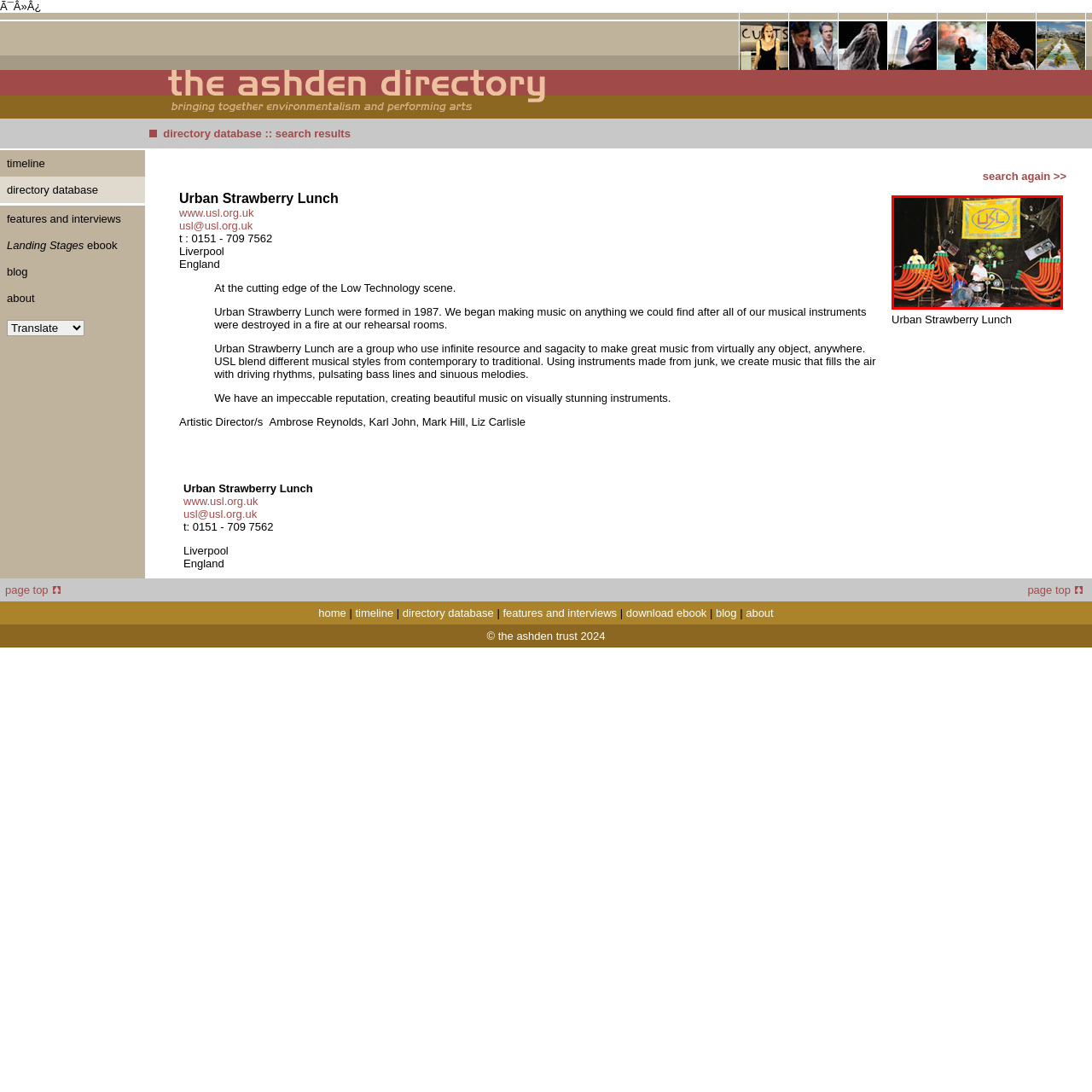Observe the image within the red bounding box carefully and provide an extensive answer to the following question using the visual cues: What is the shape of the props surrounding the musicians?

The shape of the props surrounding the musicians is round because the caption describes them as 'large round props'. This implies that the props are circular in shape and are placed around the musicians to create a playful and immersive atmosphere.